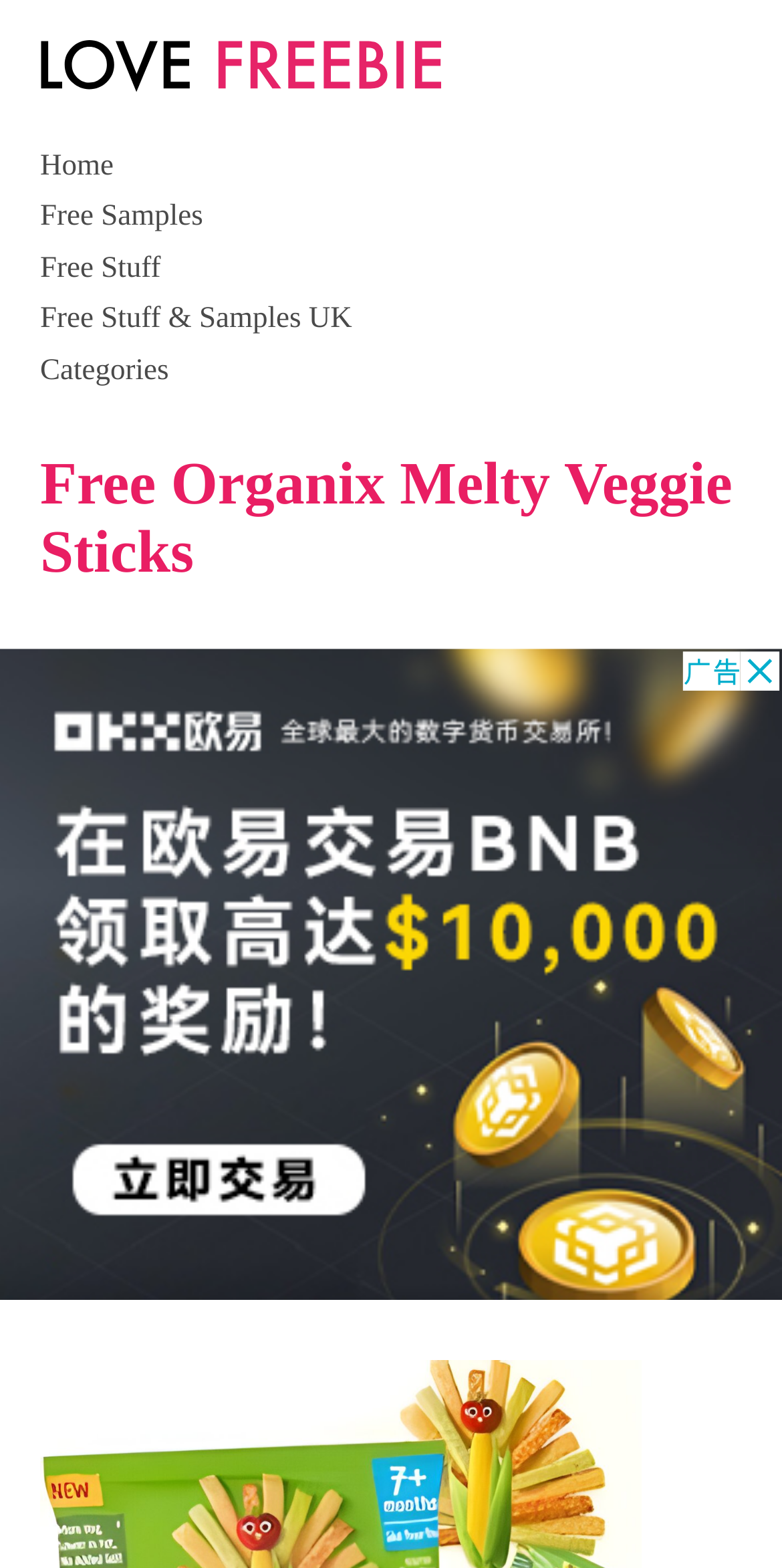Using the description "Categories", locate and provide the bounding box of the UI element.

[0.051, 0.226, 0.216, 0.247]